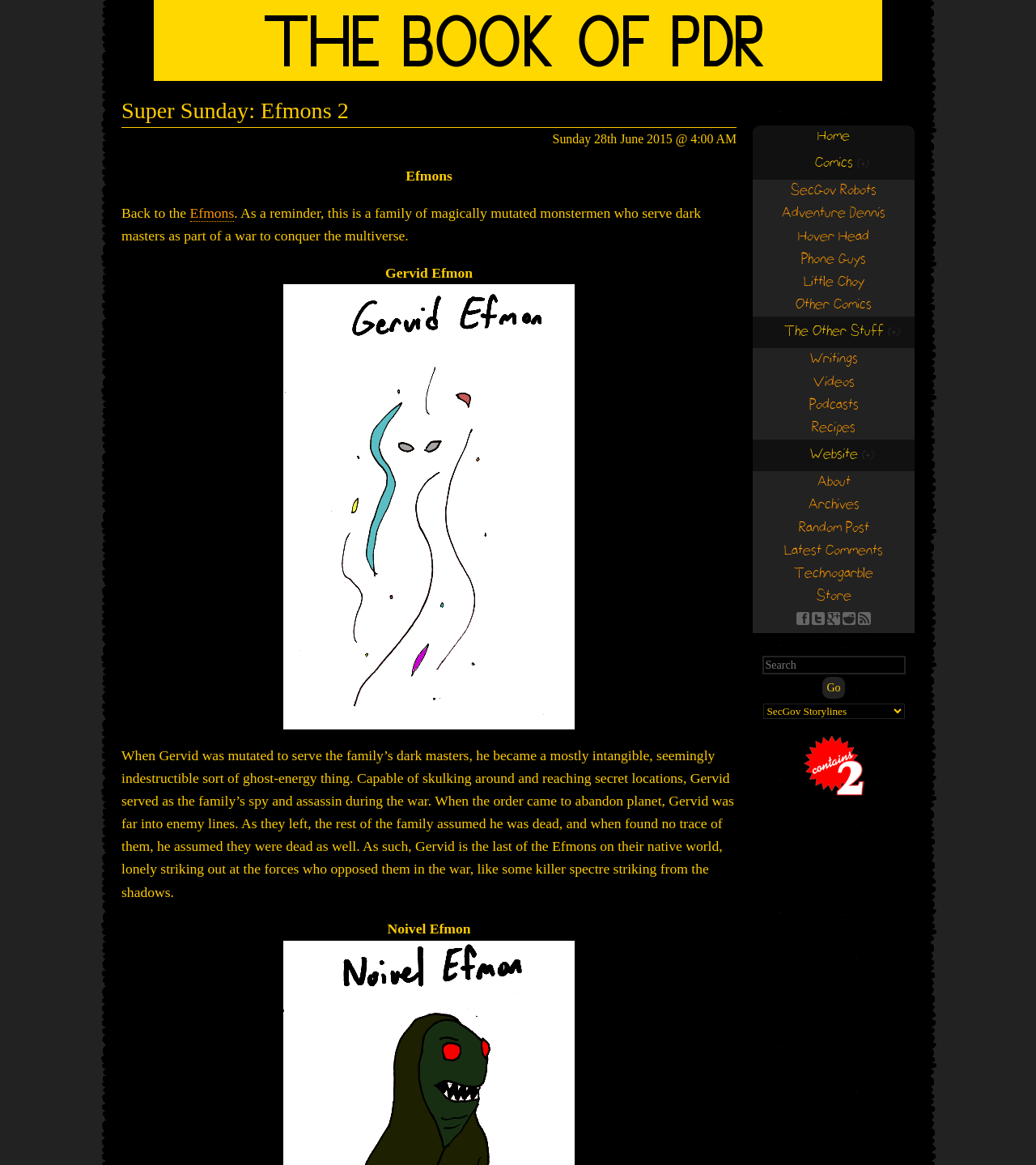Respond to the question below with a single word or phrase: What is the name of the book?

The Book of PDR